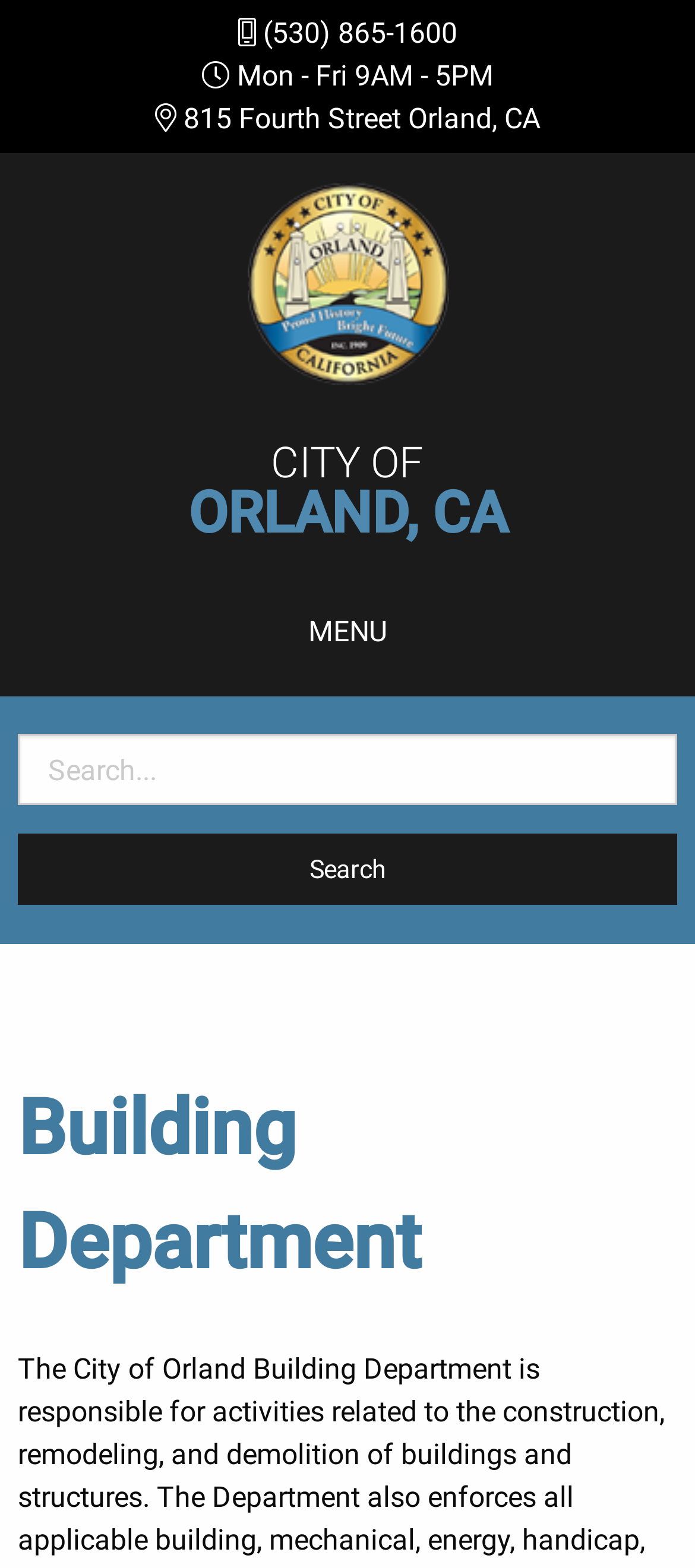Provide a short answer to the following question with just one word or phrase: What are the office hours of the Building Department?

Mon - Fri 9AM - 5PM